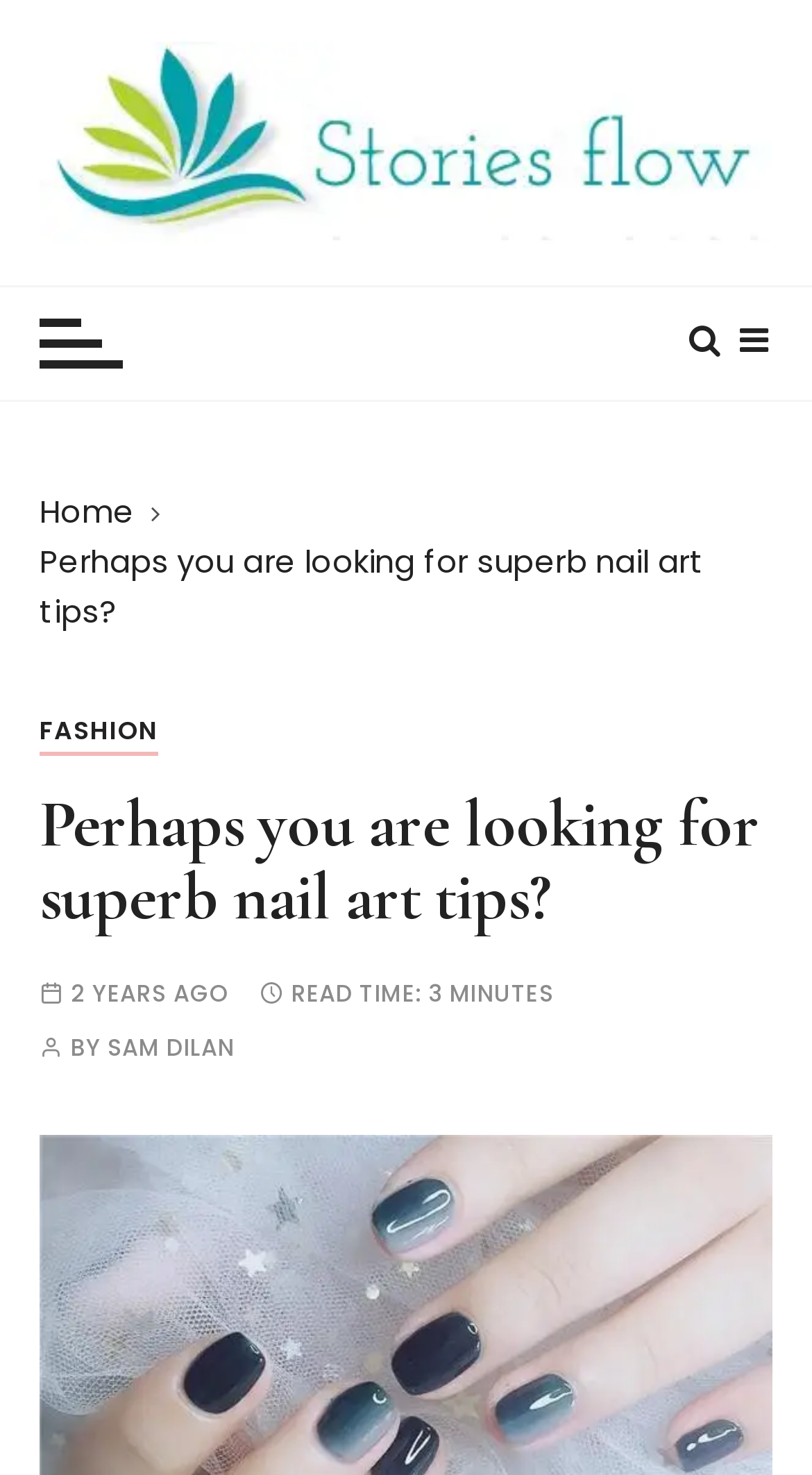Find the bounding box of the web element that fits this description: "Home".

[0.048, 0.332, 0.165, 0.361]